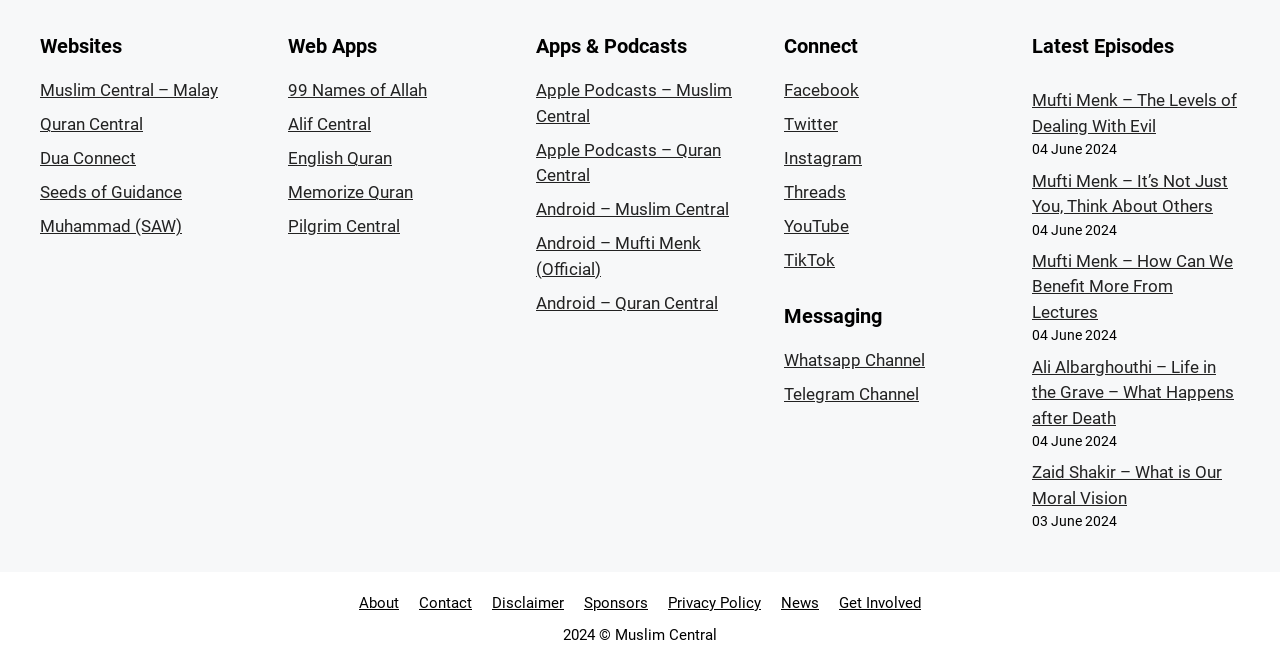Locate the bounding box coordinates of the area you need to click to fulfill this instruction: 'Visit Facebook'. The coordinates must be in the form of four float numbers ranging from 0 to 1: [left, top, right, bottom].

[0.612, 0.121, 0.671, 0.15]